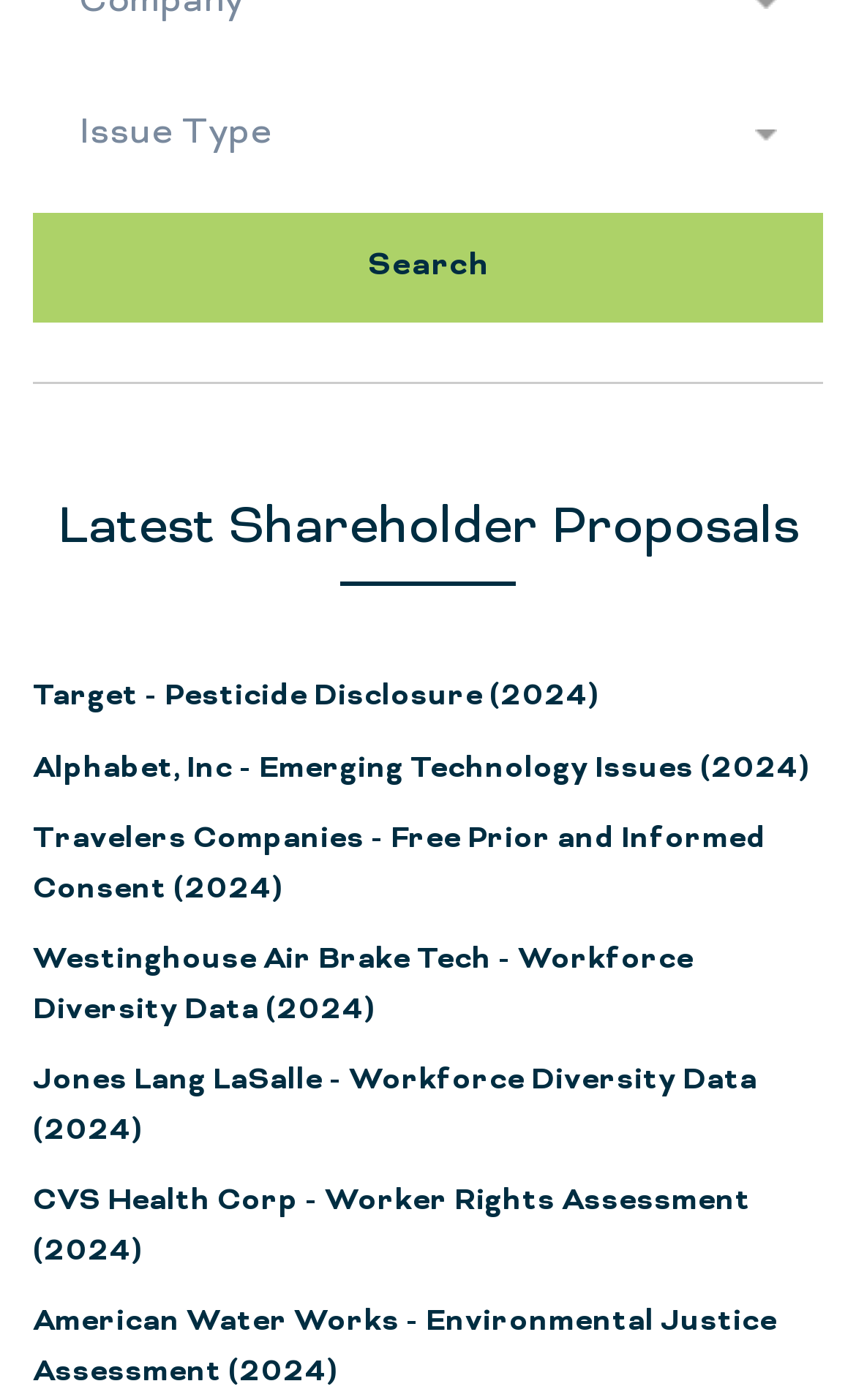Please provide a short answer using a single word or phrase for the question:
What is the heading above the links?

Latest Shareholder Proposals